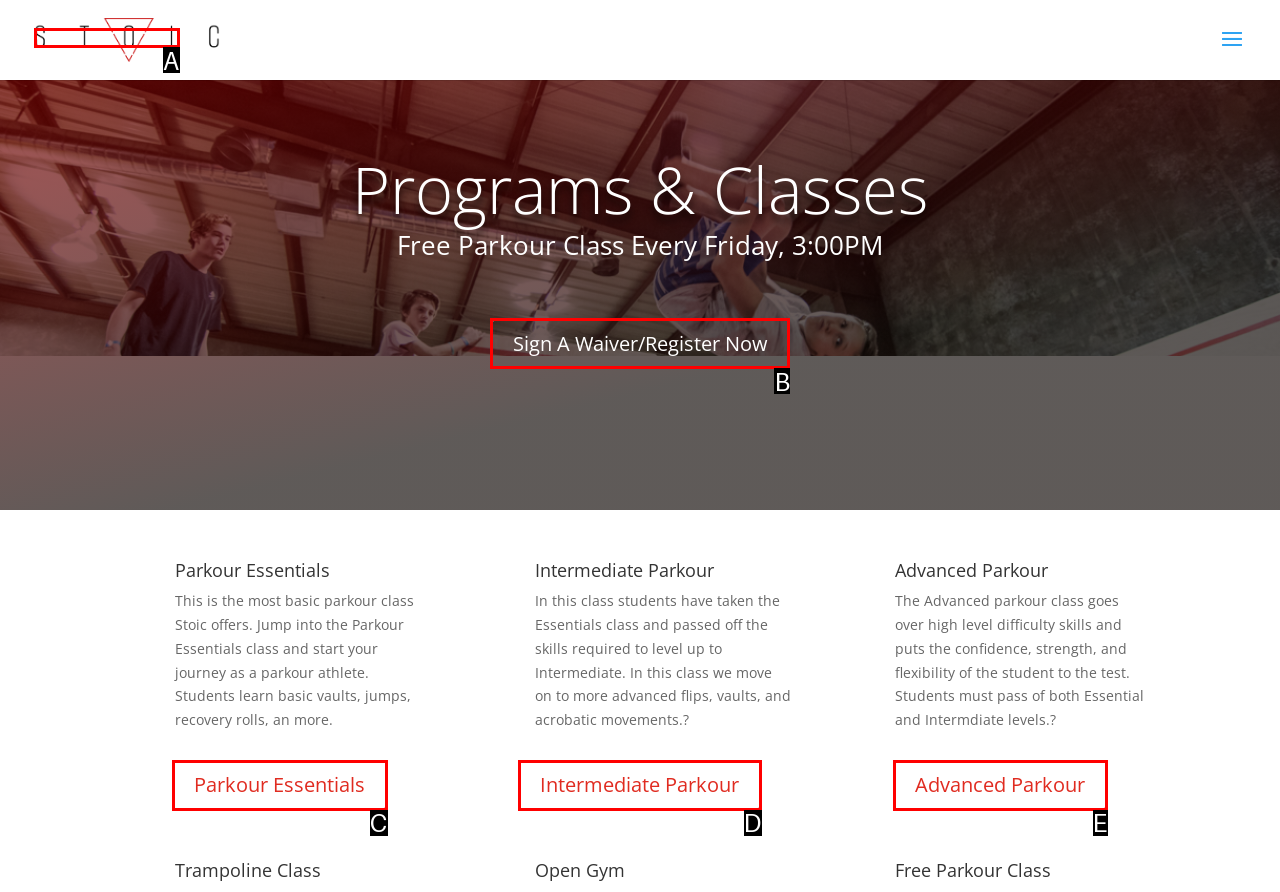Identify the HTML element that corresponds to the description: Intermediate Parkour Provide the letter of the matching option directly from the choices.

D